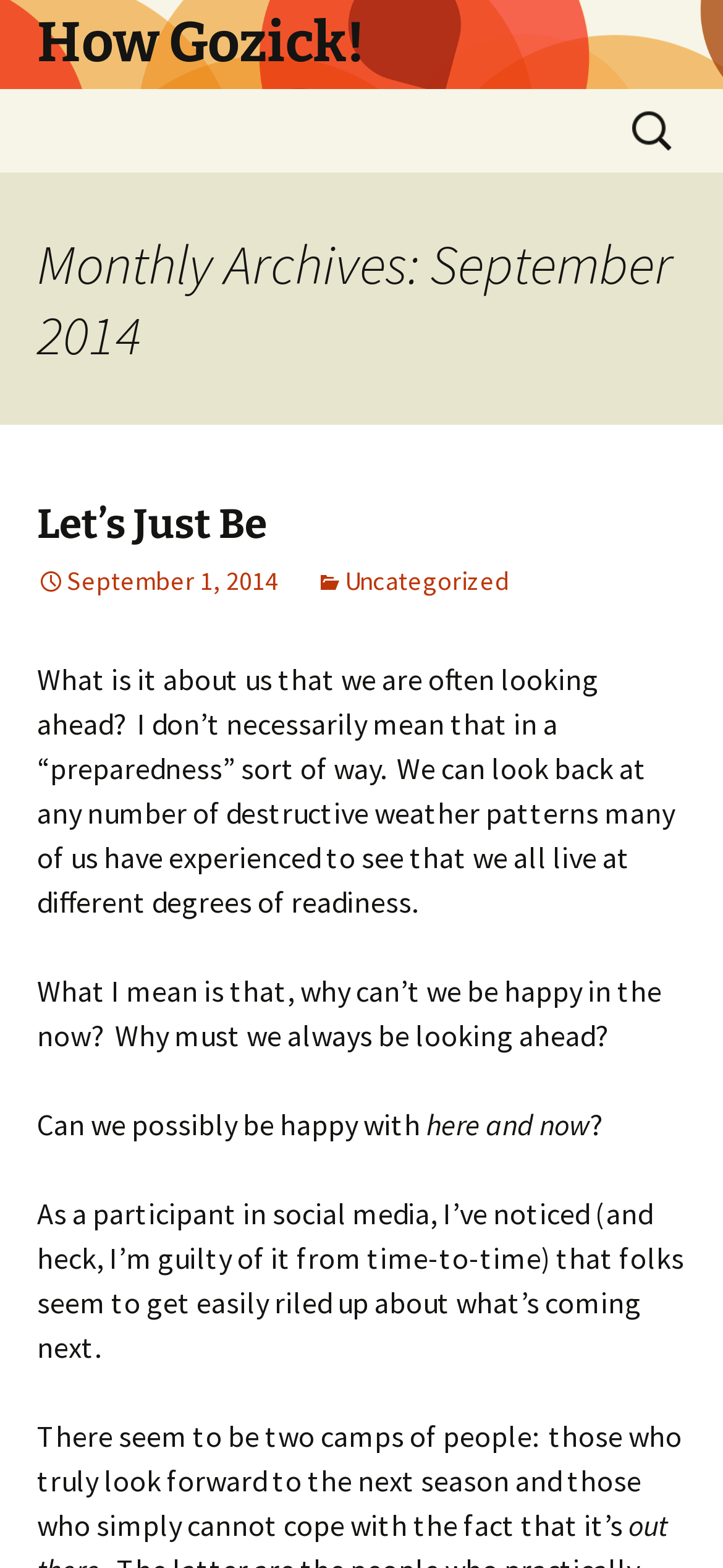Reply to the question below using a single word or brief phrase:
What is the date of the first article?

September 1, 2014